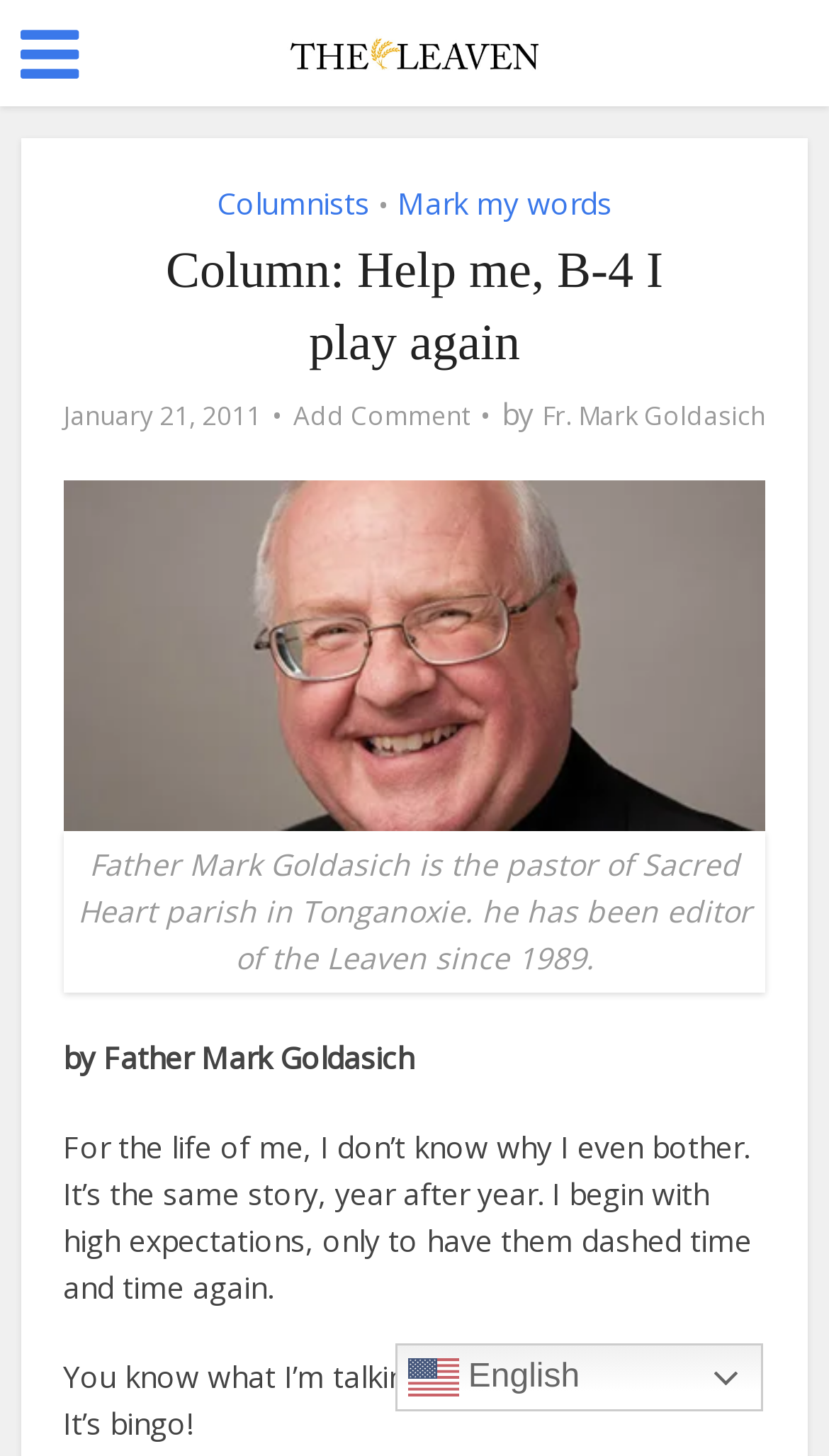Please give a concise answer to this question using a single word or phrase: 
What is the title of the article?

Column: Help me, B-4 I play again